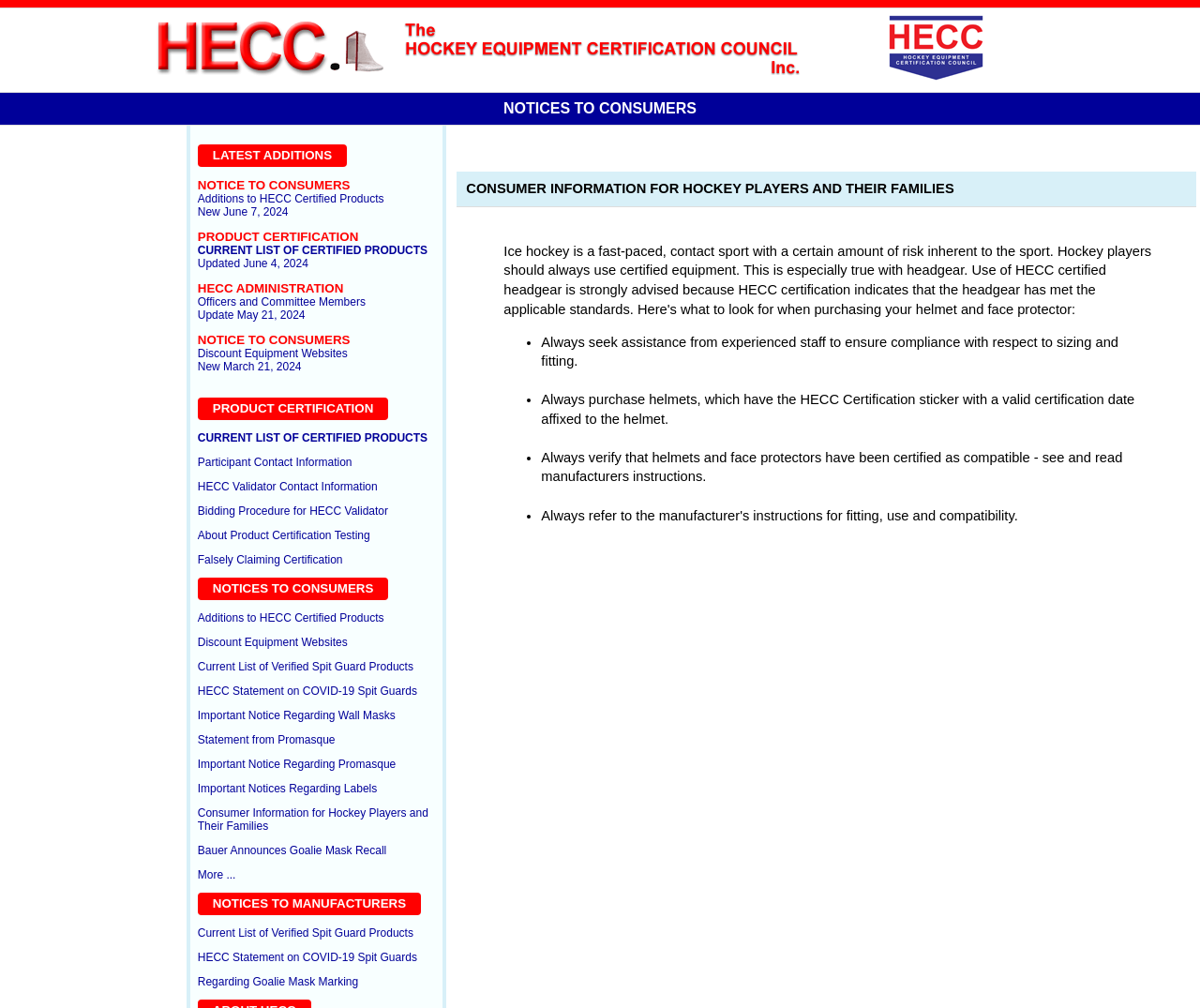Please identify the bounding box coordinates of the clickable area that will allow you to execute the instruction: "Get information about consumer information for hockey players and their families".

[0.38, 0.17, 0.997, 0.205]